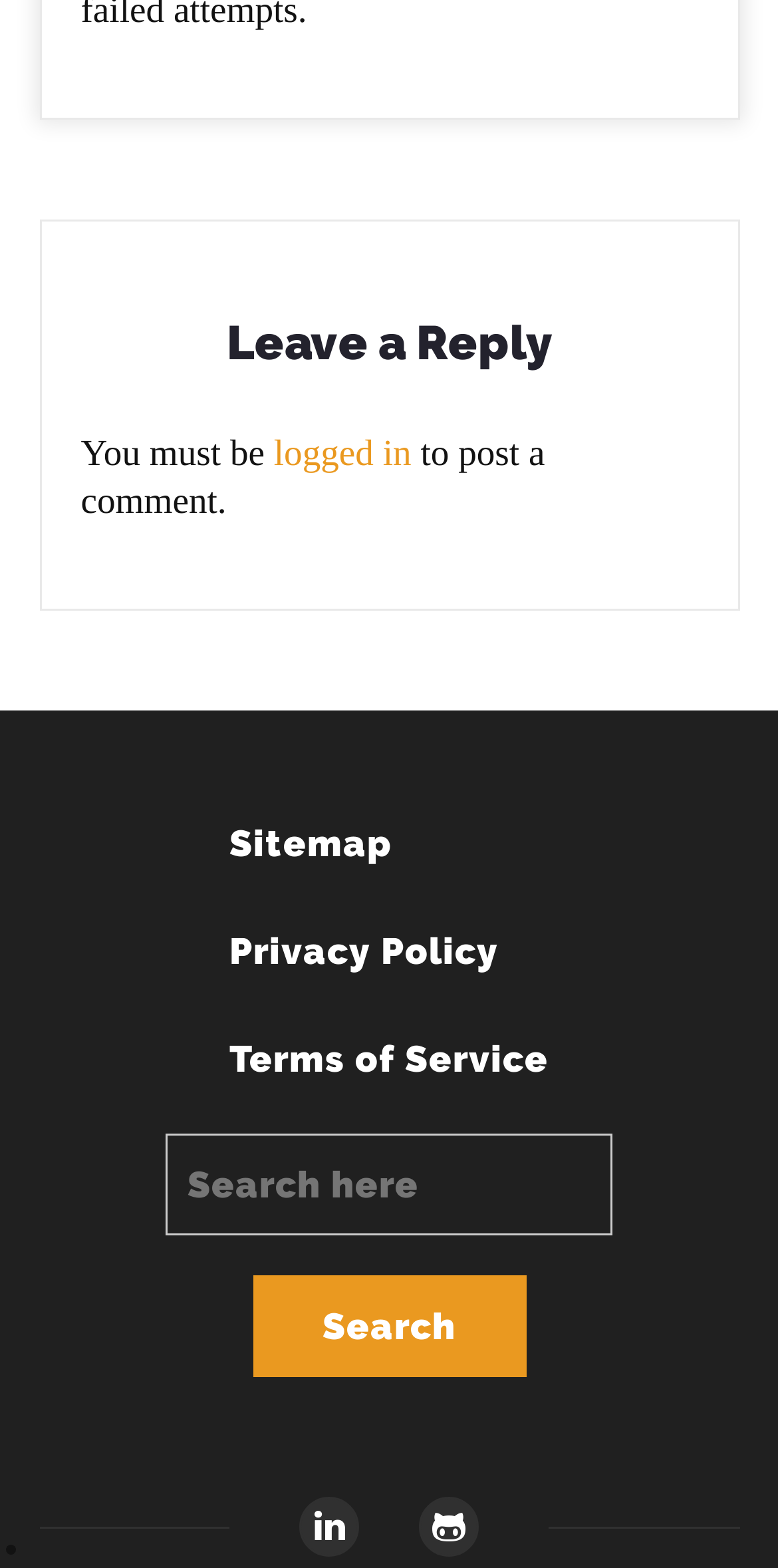Determine the bounding box coordinates for the area that needs to be clicked to fulfill this task: "Log in". The coordinates must be given as four float numbers between 0 and 1, i.e., [left, top, right, bottom].

[0.352, 0.277, 0.529, 0.302]